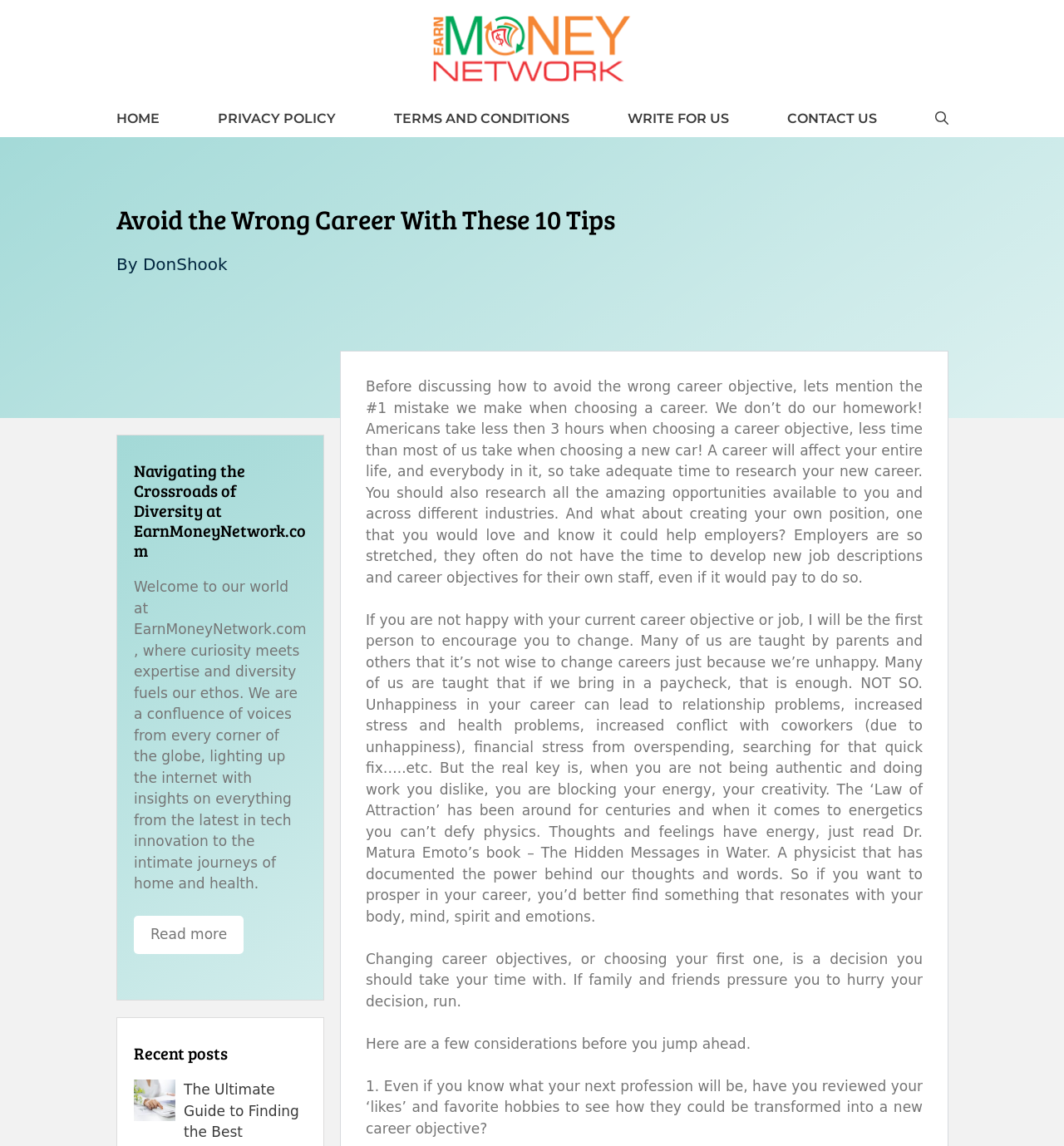Please specify the bounding box coordinates for the clickable region that will help you carry out the instruction: "Read more about Navigating the Crossroads of Diversity".

[0.126, 0.799, 0.229, 0.832]